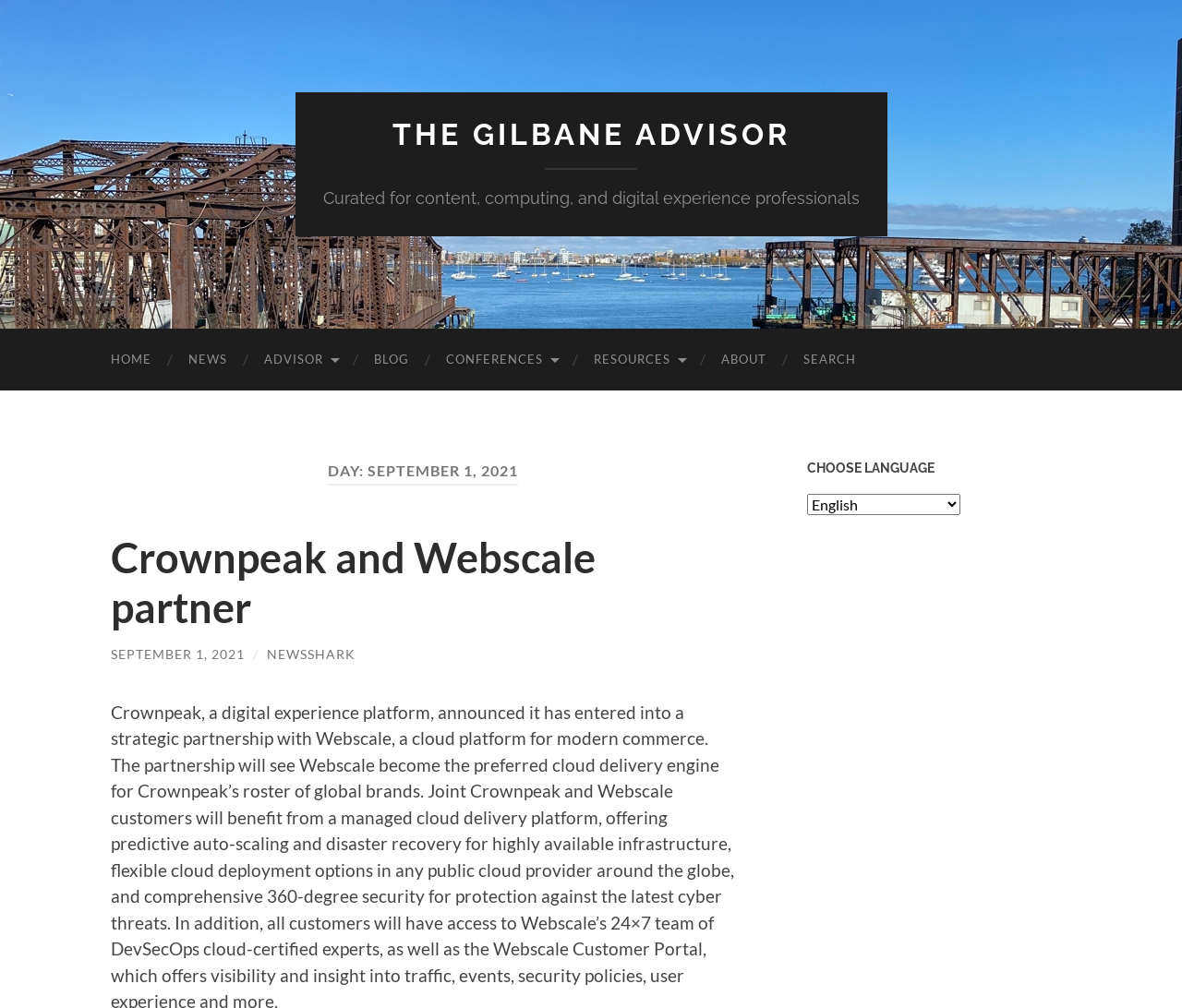What is the date of the first article?
Please use the image to provide a one-word or short phrase answer.

SEPTEMBER 1, 2021